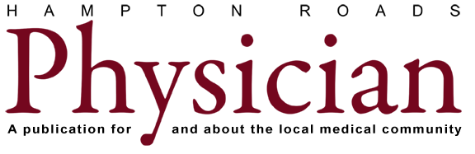Respond to the question below with a concise word or phrase:
What is the purpose of the publication?

To serve the local medical community